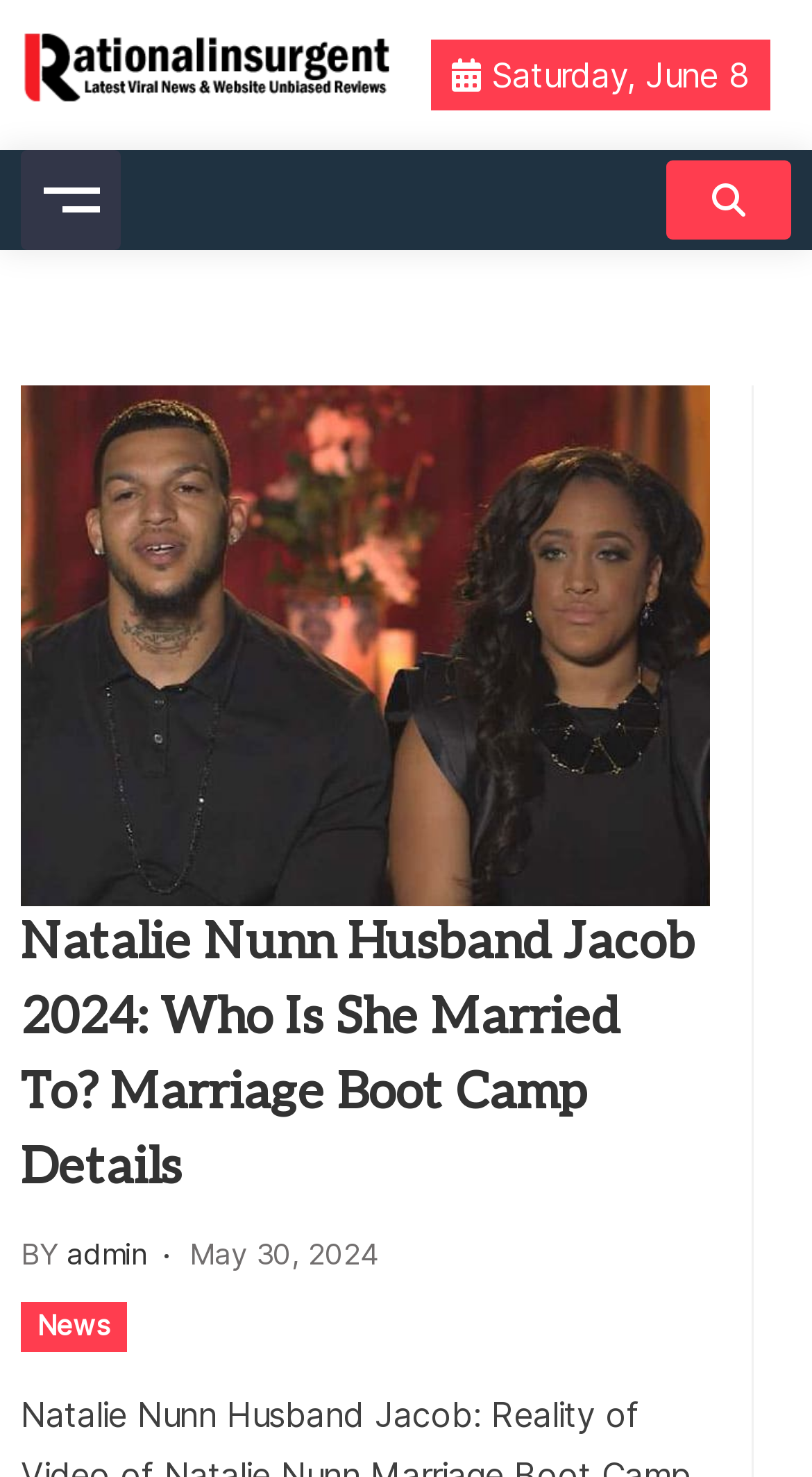What is the category of the latest article?
Please use the visual content to give a single word or phrase answer.

News